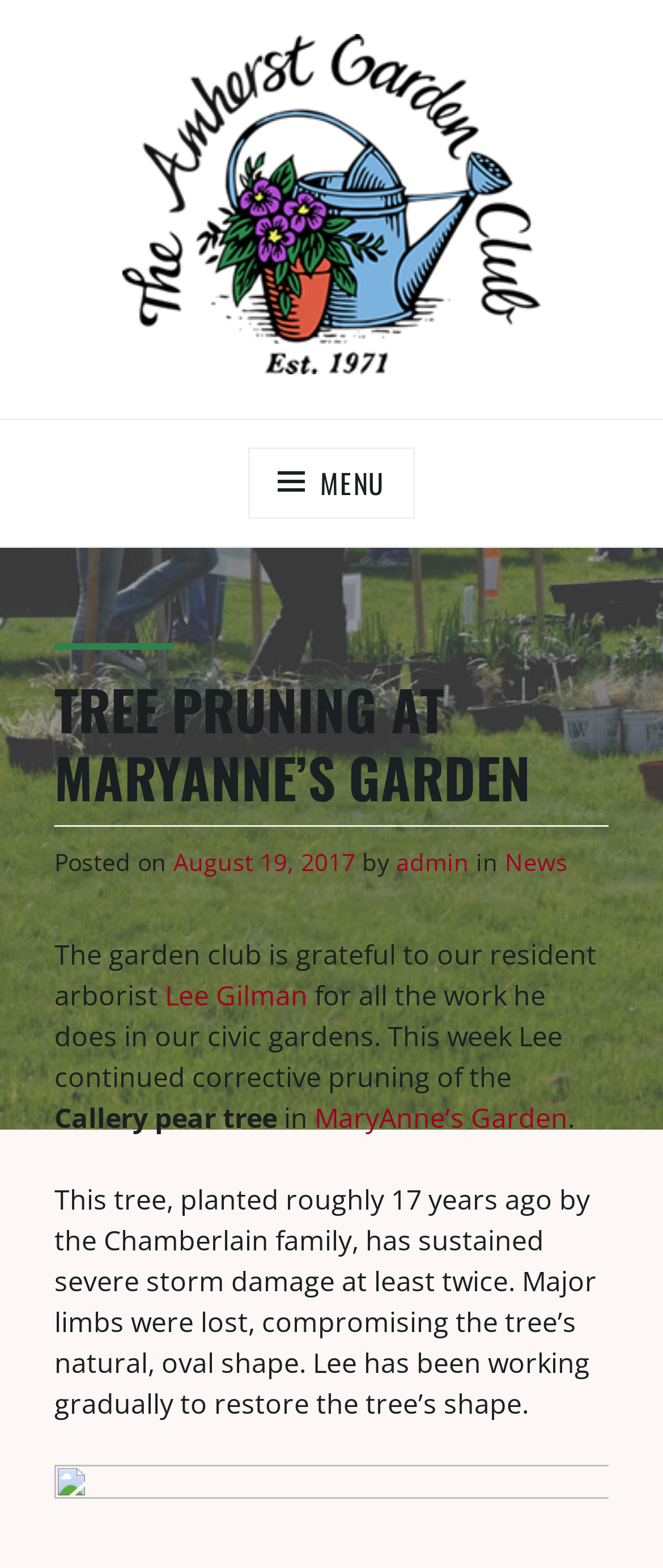Bounding box coordinates are specified in the format (top-left x, top-left y, bottom-right x, bottom-right y). All values are floating point numbers bounded between 0 and 1. Please provide the bounding box coordinate of the region this sentence describes: August 19, 2017February 3, 2023

[0.262, 0.539, 0.536, 0.562]